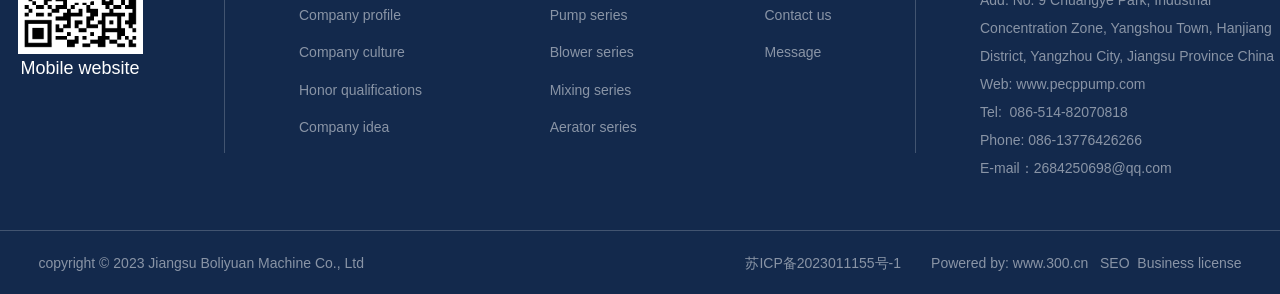Please determine the bounding box coordinates for the UI element described here. Use the format (top-left x, top-left y, bottom-right x, bottom-right y) with values bounded between 0 and 1: Blower series

[0.429, 0.14, 0.498, 0.217]